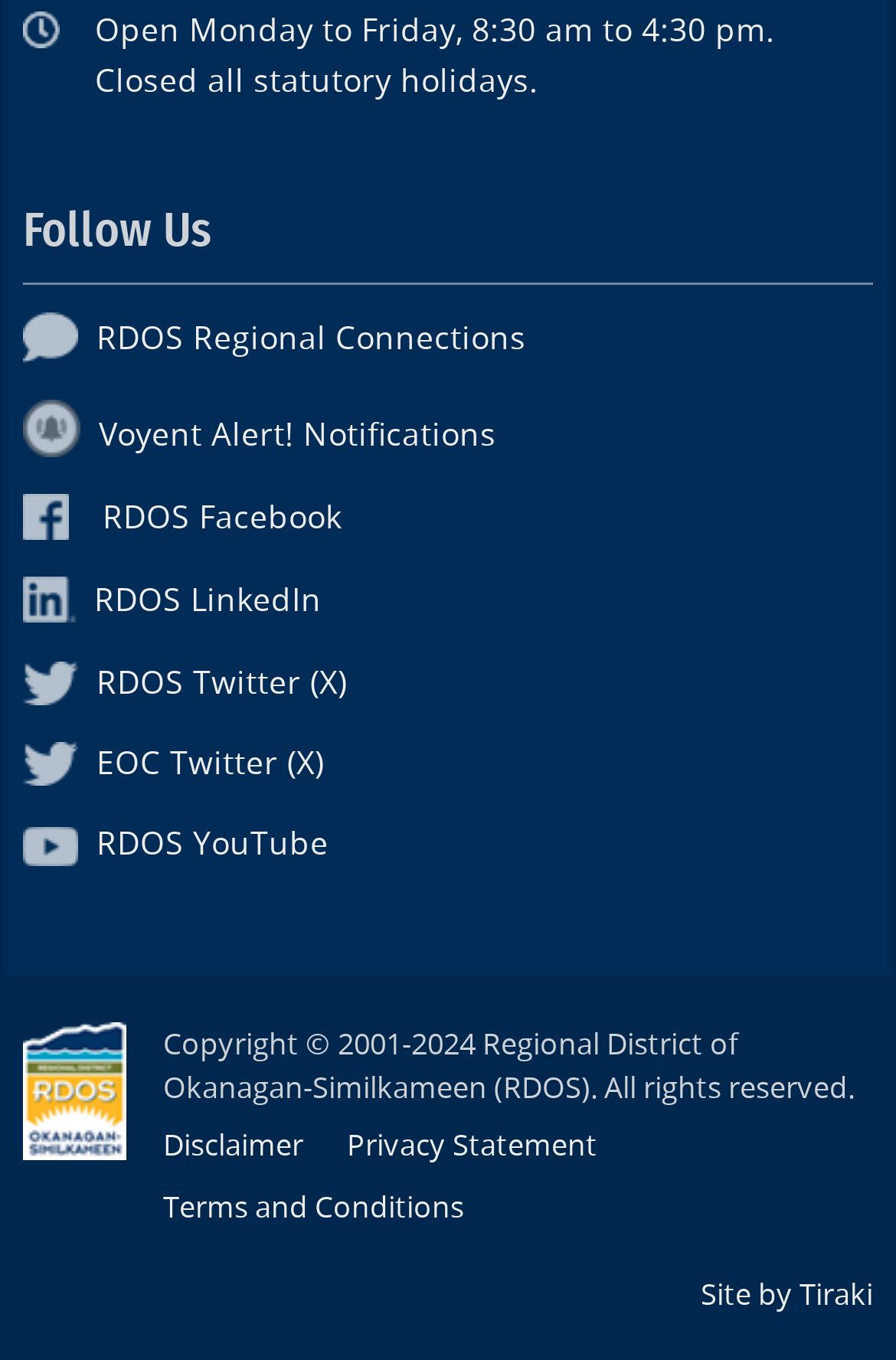Determine the bounding box for the UI element as described: "Privacy Statement". The coordinates should be represented as four float numbers between 0 and 1, formatted as [left, top, right, bottom].

[0.387, 0.825, 0.708, 0.862]